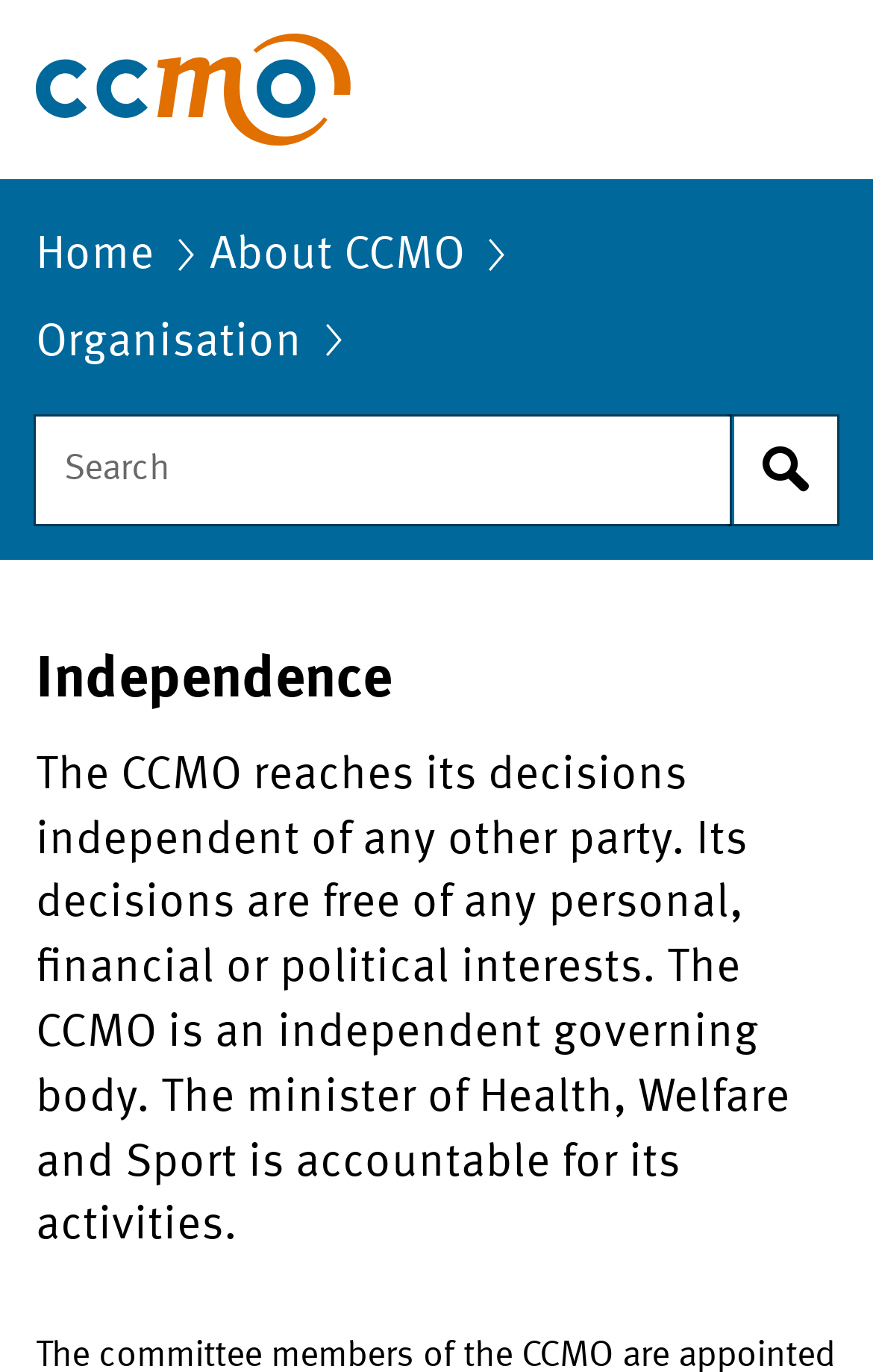Offer an extensive depiction of the webpage and its key elements.

The webpage is about the independence of the Central Committee on Research Involving Human Subjects (CCMO). At the top left corner, there is a link to the homepage of CCMO, accompanied by an image. Below this, there is a navigation section with links to "Home", "About CCMO", and "Organisation". The current page is highlighted as "Independence" within this navigation section.

To the right of the navigation section, there is a search bar with a text box and a "Start search" button. Above the search bar, there is a brief description of the search function.

The main content of the page is headed by a title "Independence" and consists of a paragraph of text that explains the CCMO's independence, stating that its decisions are free from personal, financial, or political interests and that it is an independent governing body accountable to the minister of Health, Welfare, and Sport.